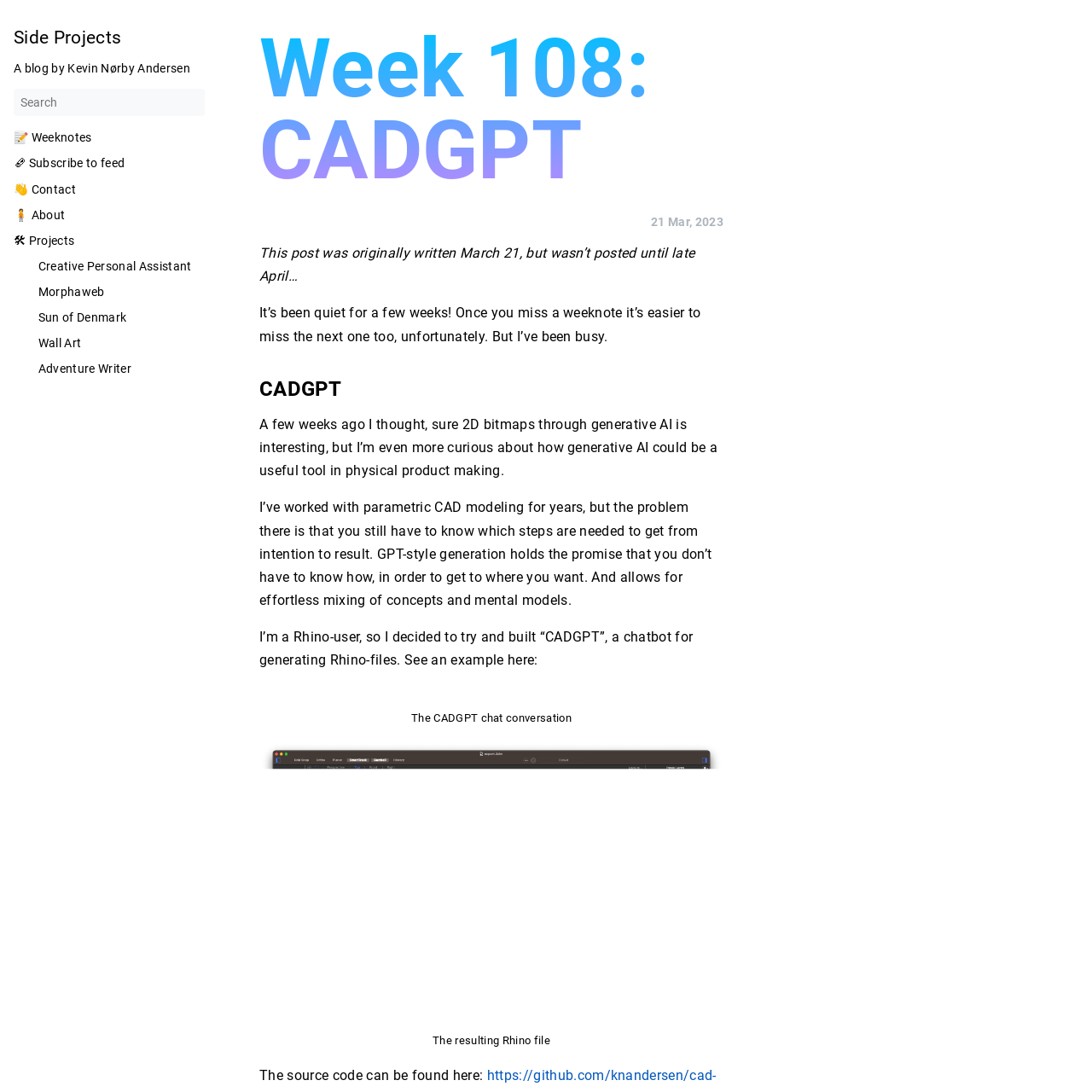What is the purpose of CADGPT?
Refer to the image and provide a detailed answer to the question.

The purpose of CADGPT can be inferred from the text 'I decided to try and built “CADGPT”, a chatbot for generating Rhino-files.' which suggests that CADGPT is a tool for generating Rhino files.